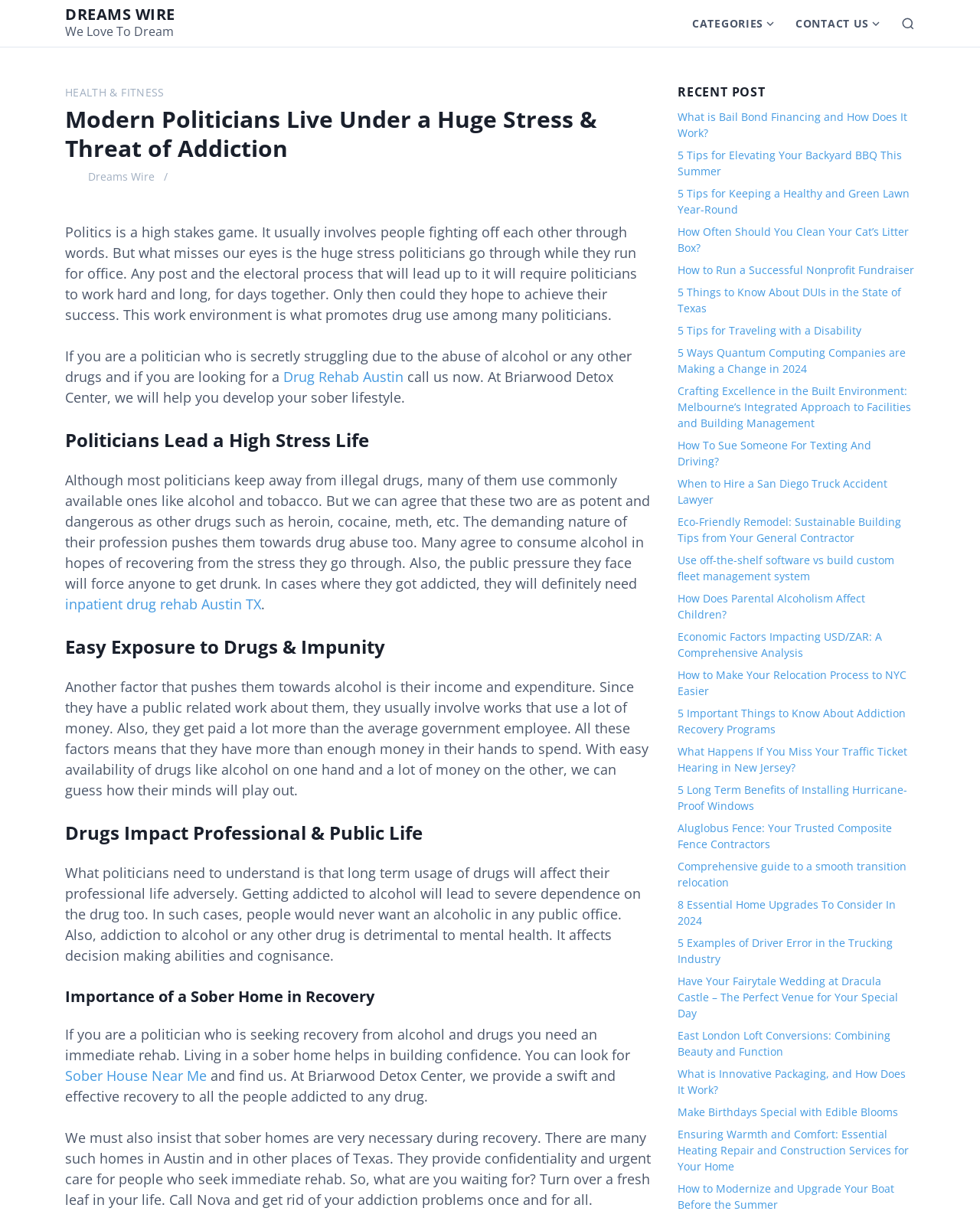Using the provided element description "Dreams Wire", determine the bounding box coordinates of the UI element.

[0.09, 0.138, 0.158, 0.151]